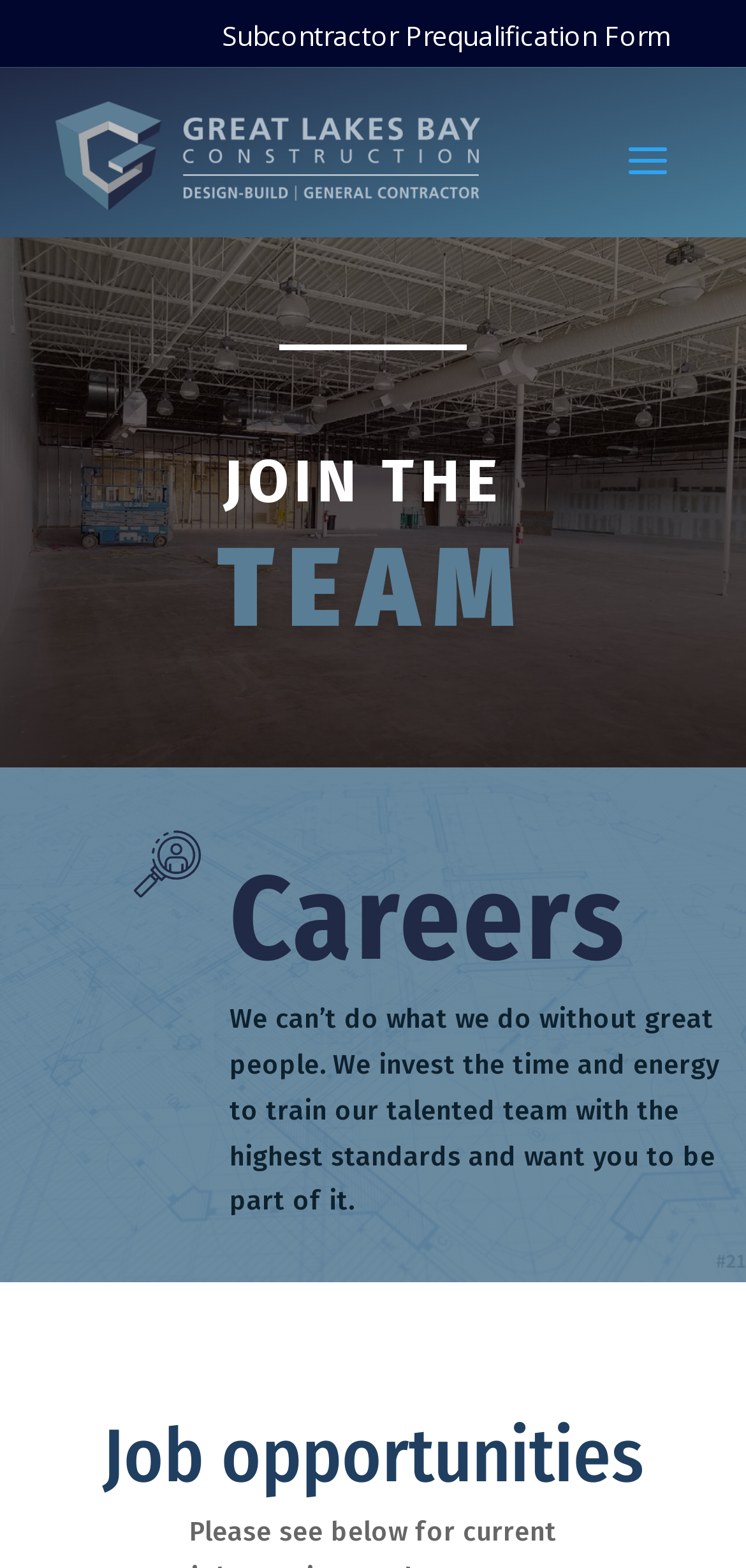What is the purpose of the subcontractor prequalification form?
From the image, respond with a single word or phrase.

For subcontractor prequalification